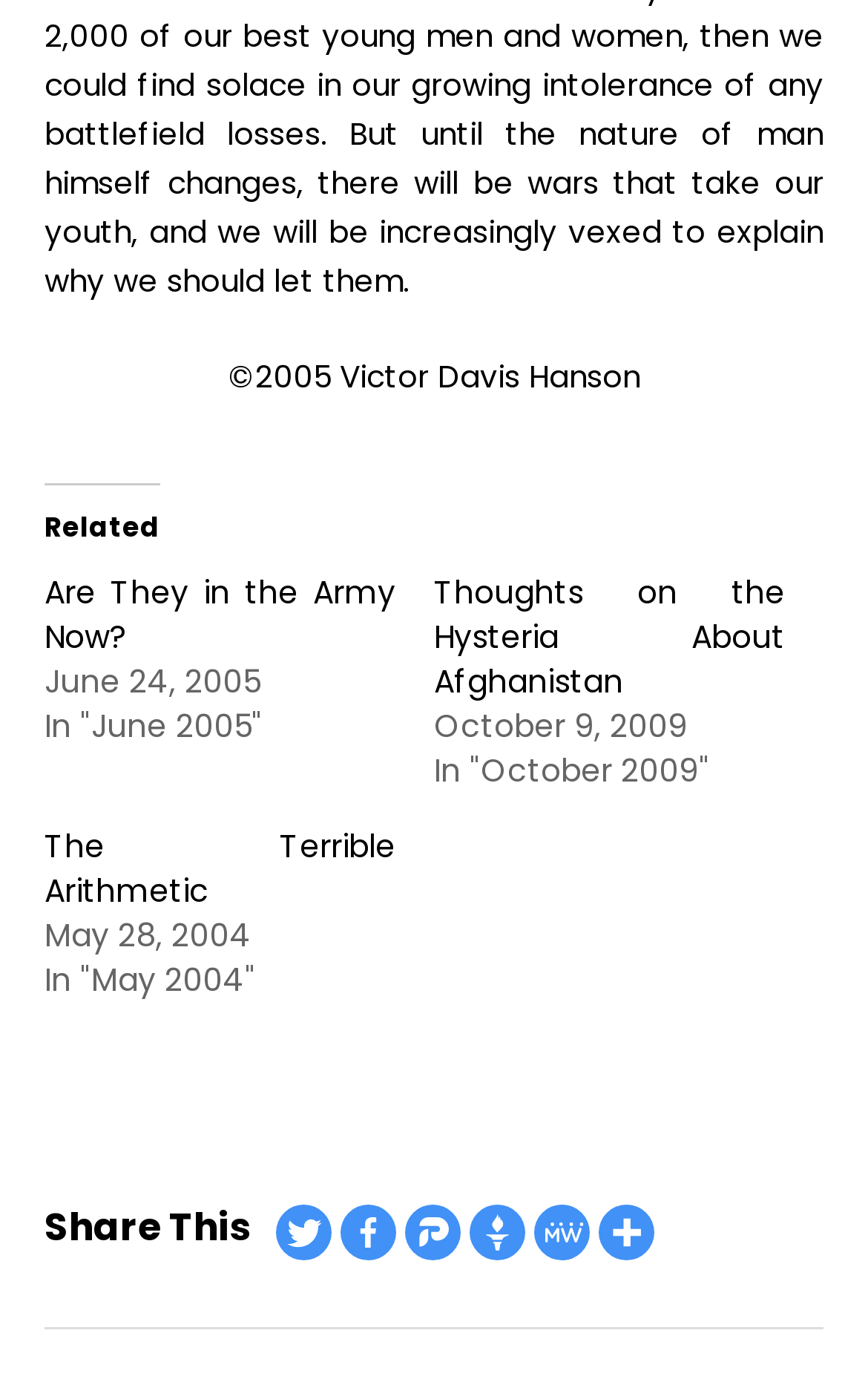How many links are available under the 'Related' heading?
Make sure to answer the question with a detailed and comprehensive explanation.

The webpage has a heading 'Related' that contains three links: 'Are They in the Army Now?', 'Thoughts on the Hysteria About Afghanistan', and 'The Terrible Arithmetic'. By counting these links, we can determine that there are 3 links available under the 'Related' heading.